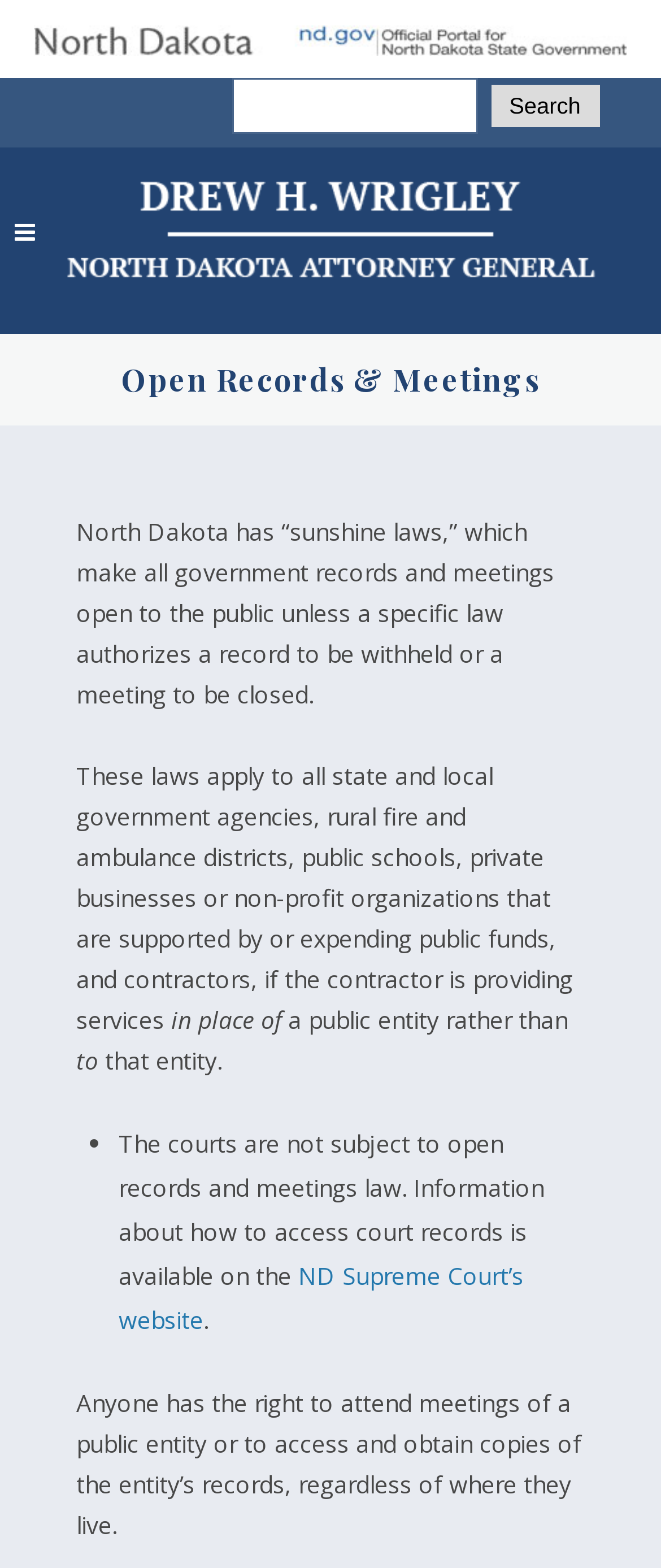Please respond in a single word or phrase: 
What is the purpose of North Dakota's sunshine laws?

Make government records and meetings open to the public